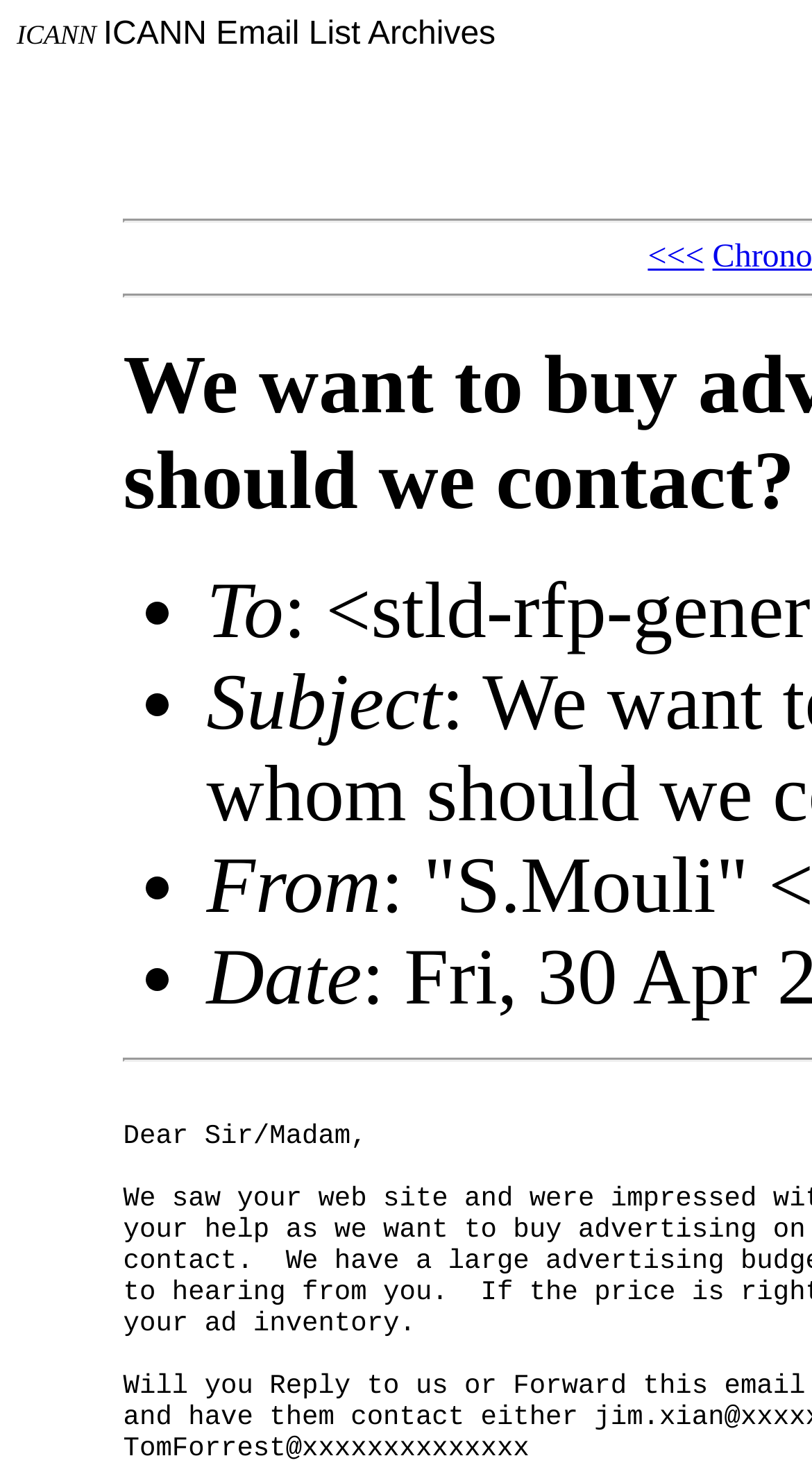Please answer the following question using a single word or phrase: 
How are the email list items separated?

Bullet points